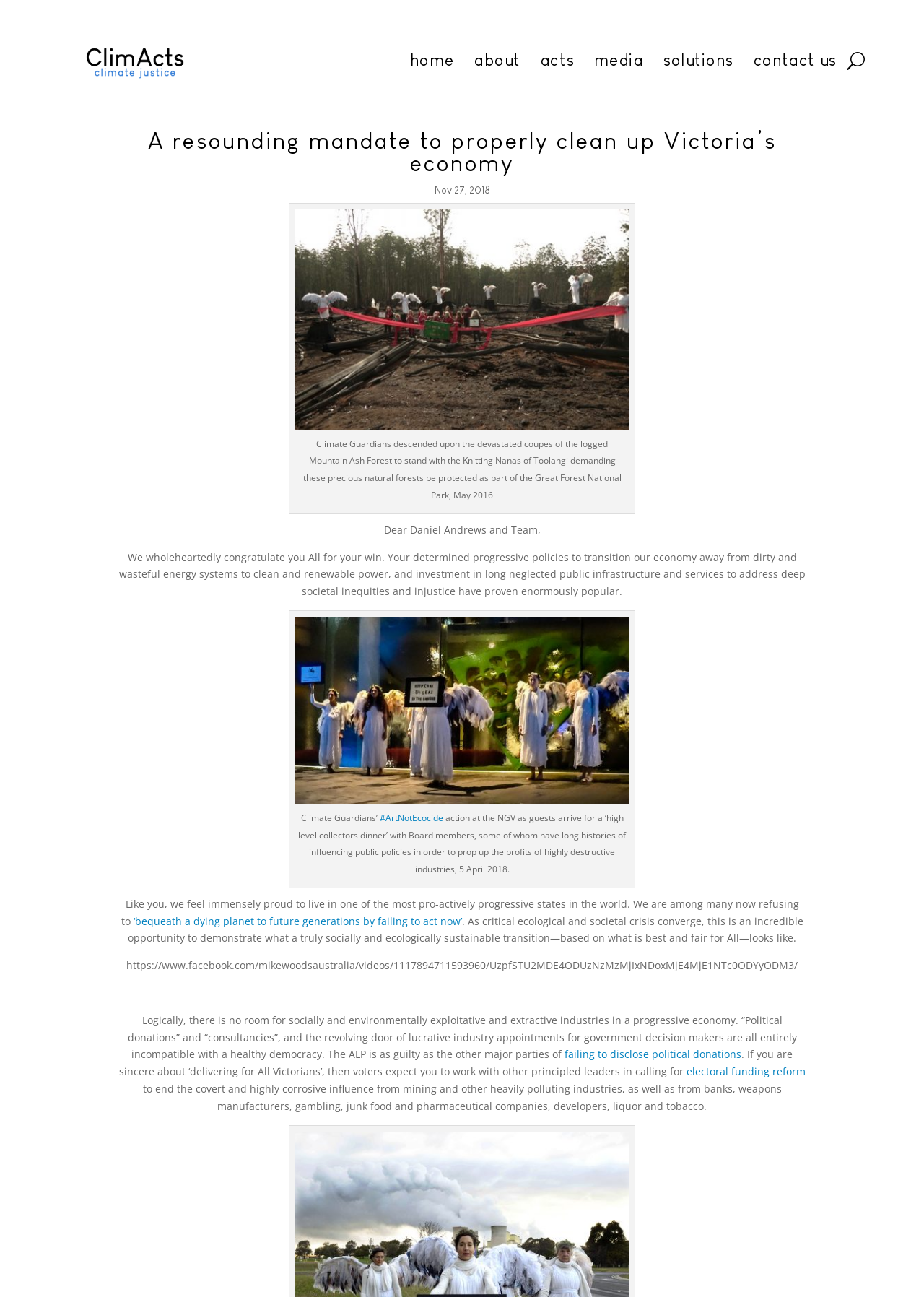Determine the bounding box coordinates (top-left x, top-left y, bottom-right x, bottom-right y) of the UI element described in the following text: contact us

[0.816, 0.014, 0.906, 0.08]